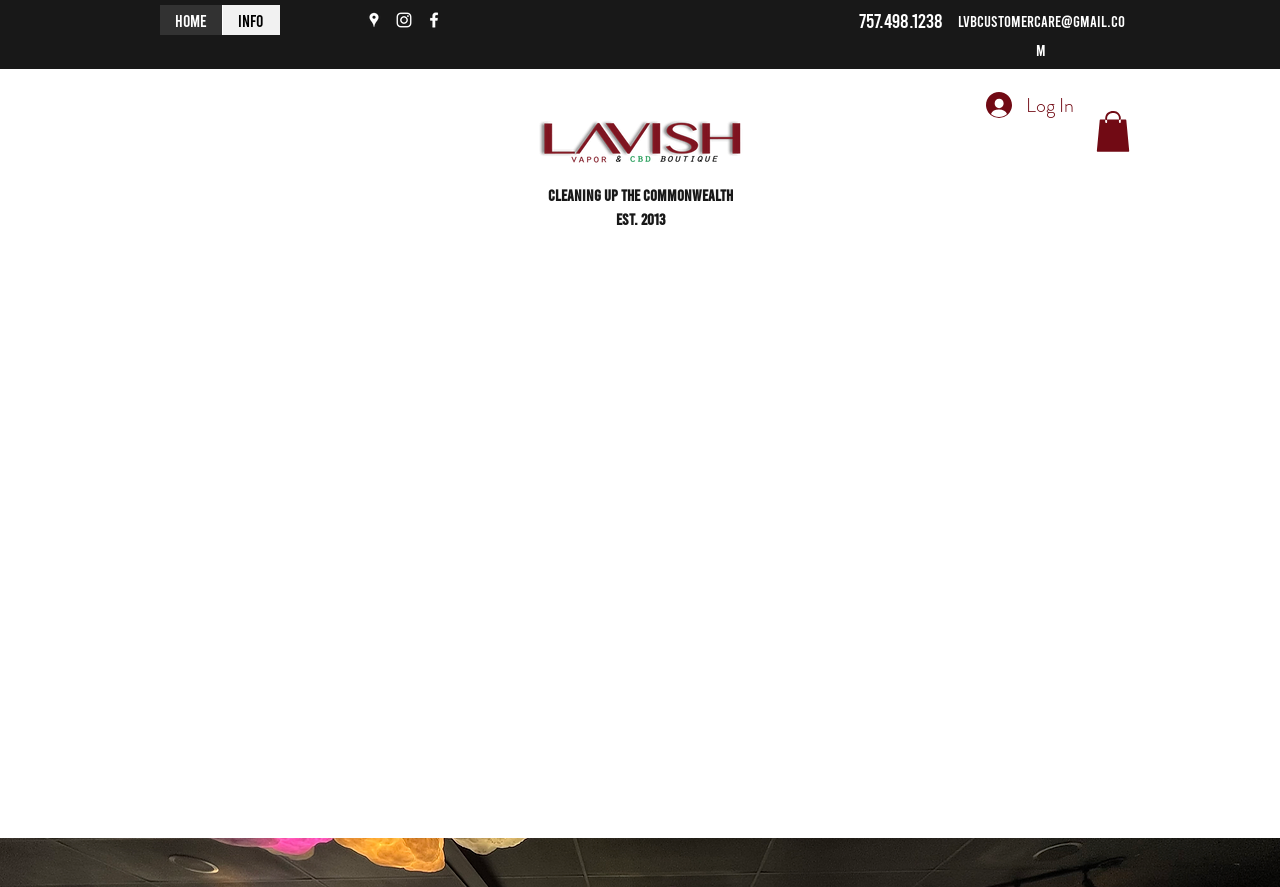Calculate the bounding box coordinates for the UI element based on the following description: "Powered by Shopify". Ensure the coordinates are four float numbers between 0 and 1, i.e., [left, top, right, bottom].

None